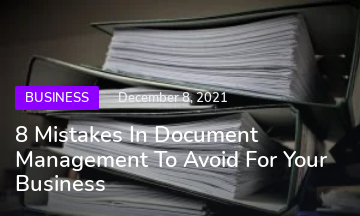Analyze the image and provide a detailed caption.

The image showcases a stack of thick binders overflowing with documents, symbolizing the complexities of document management in a business environment. Above the stack, a bold headline reads "8 Mistakes In Document Management To Avoid For Your Business," drawing attention to the importance of effective organizational practices. The designation "BUSINESS" highlights the article's focus, while the date, December 8, 2021, provides context for the relevance of the content. This visual representation serves as a reminder of the common pitfalls organizations face and the necessity for efficient document handling strategies.